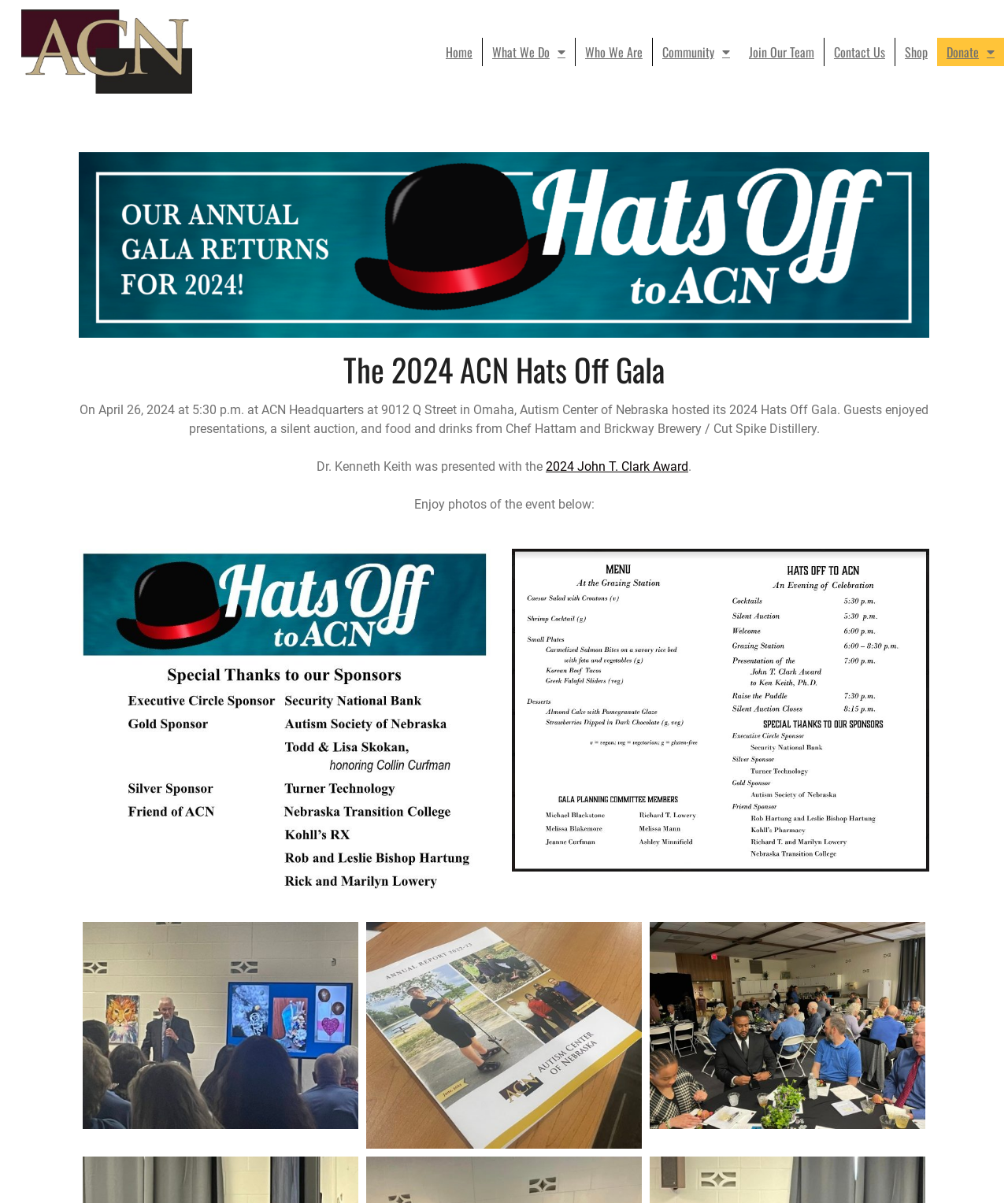Identify the bounding box coordinates of the section to be clicked to complete the task described by the following instruction: "Go to the Home page". The coordinates should be four float numbers between 0 and 1, formatted as [left, top, right, bottom].

[0.433, 0.031, 0.478, 0.055]